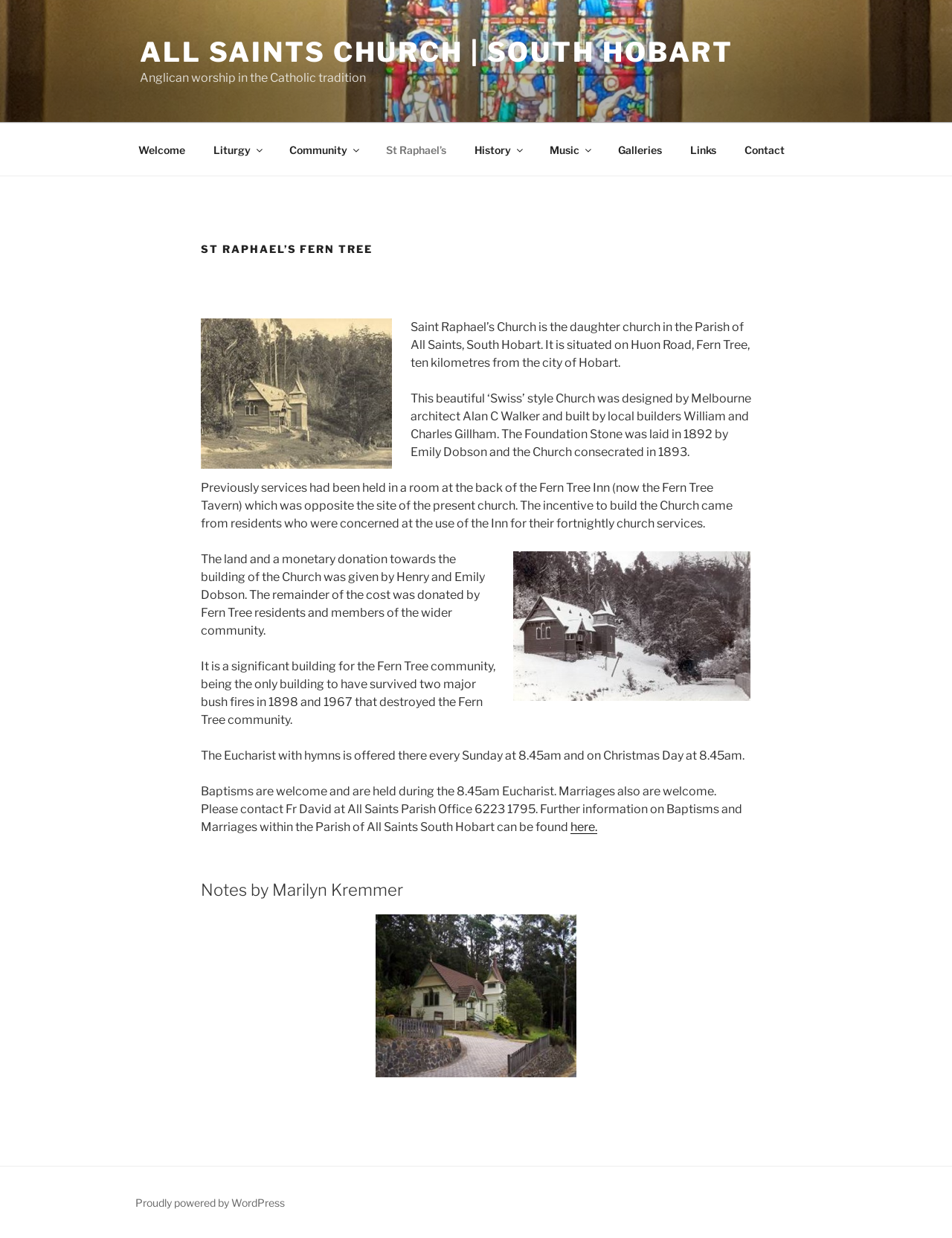How many photos of Fern Tree are displayed on the webpage?
Look at the image and respond to the question as thoroughly as possible.

I found the answer by counting the images with the description 'Fern Tree Photo' and found three images: 'Fern Tree Photo 1', 'Fern Tree Photo 2', and 'Fern Tree Photo 3'.